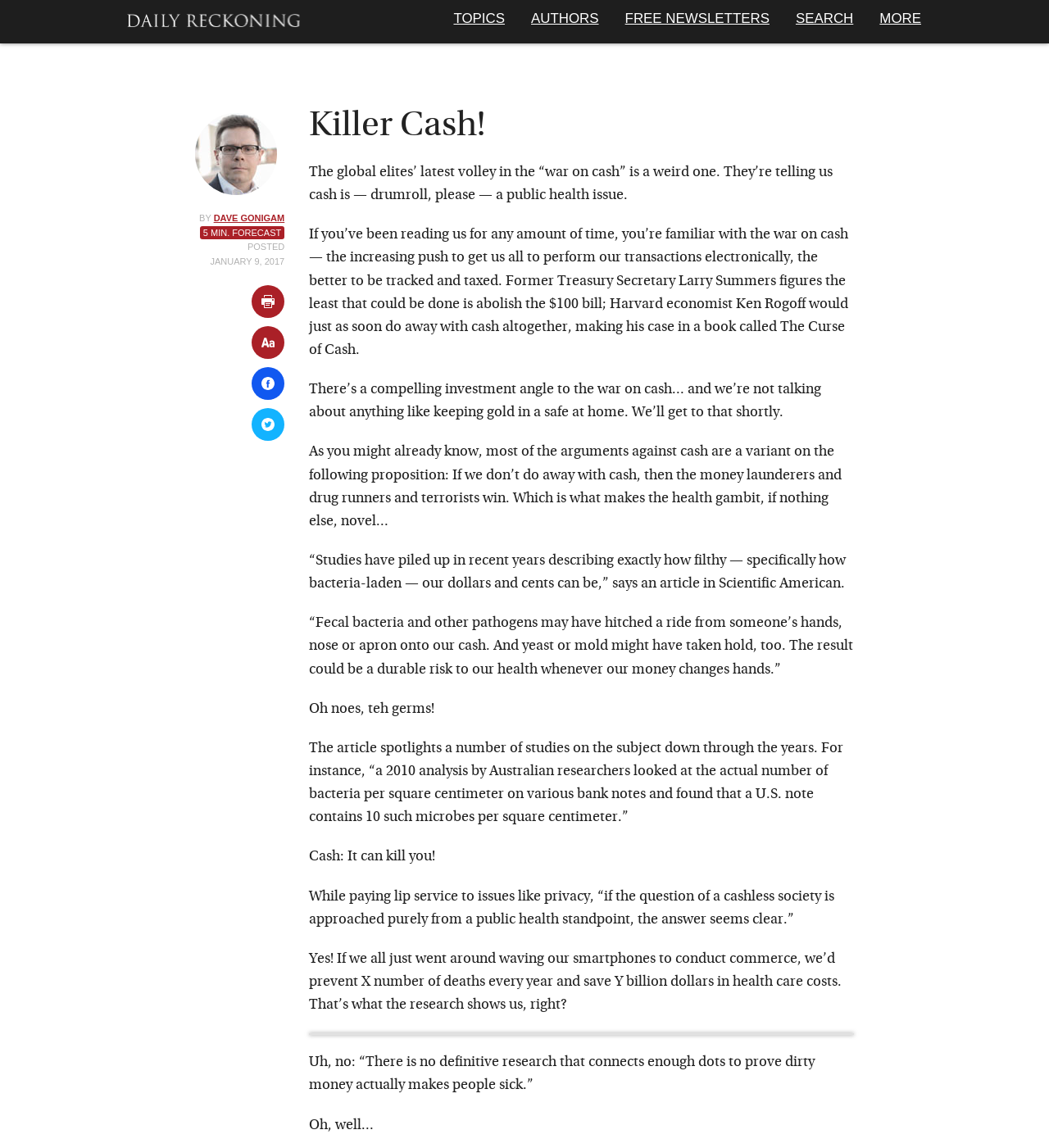Provide the bounding box coordinates of the UI element that matches the description: "Search".

[0.751, 0.0, 0.826, 0.038]